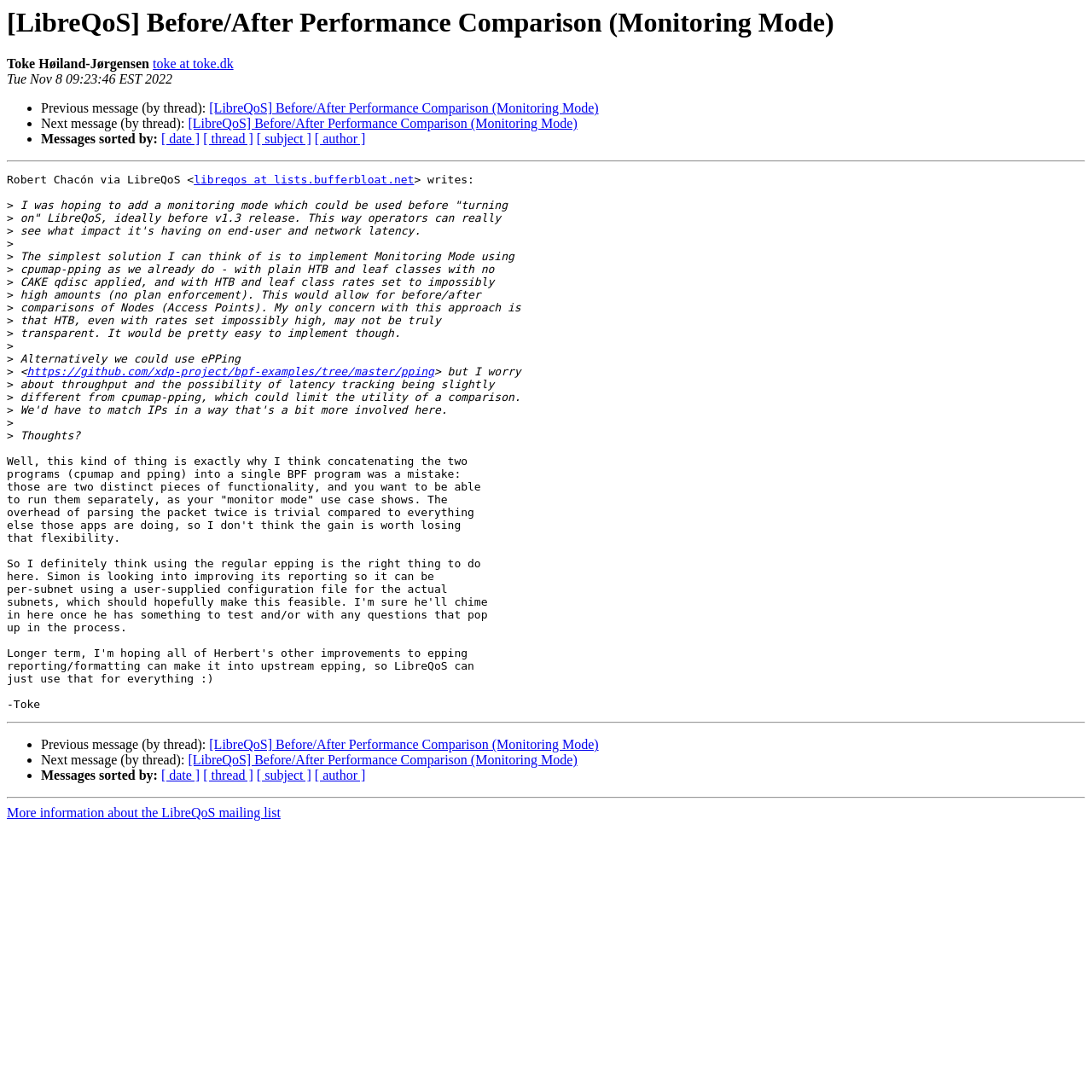Find and generate the main title of the webpage.

[LibreQoS] Before/After Performance Comparison (Monitoring Mode)